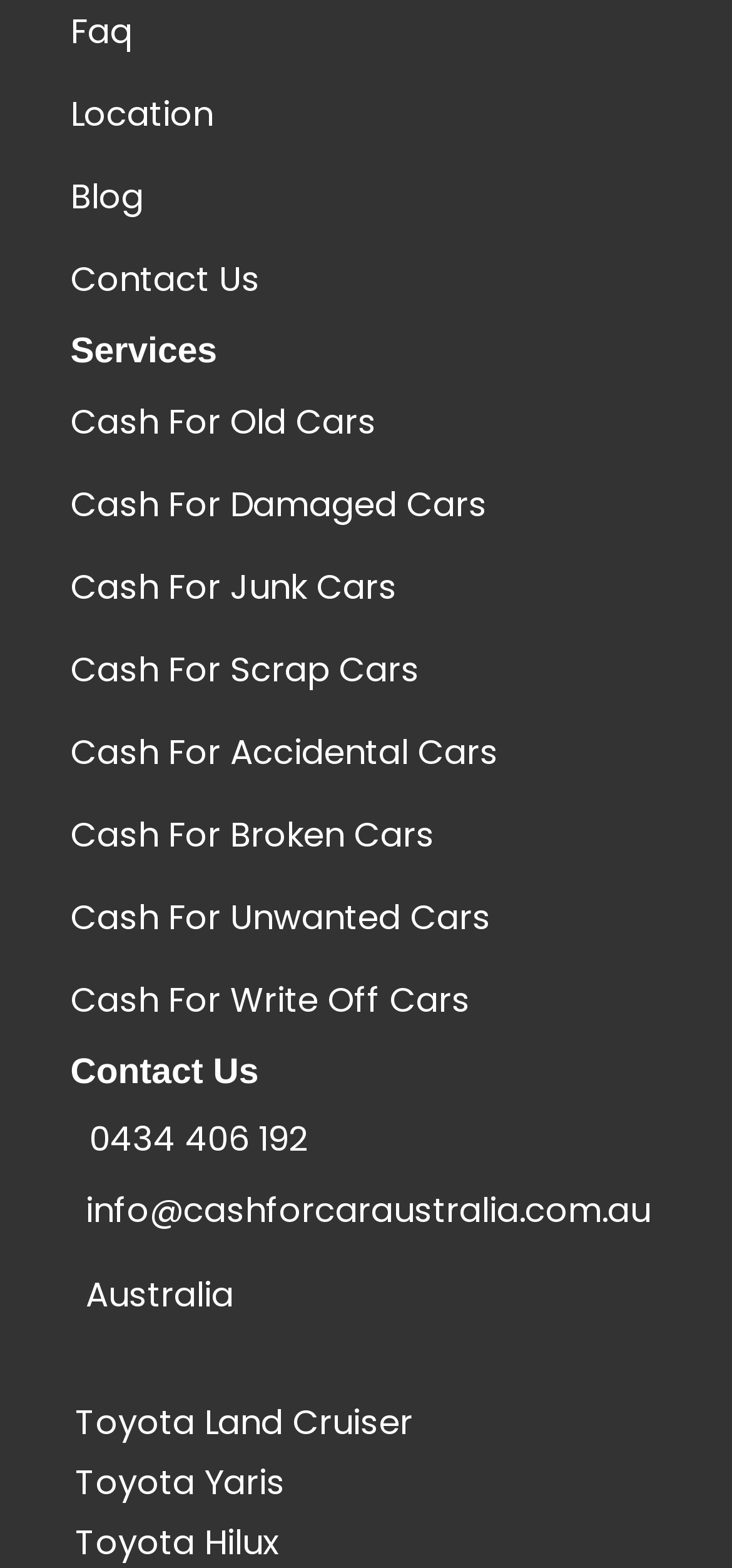Please mark the clickable region by giving the bounding box coordinates needed to complete this instruction: "read FAQ".

[0.096, 0.302, 0.181, 0.332]